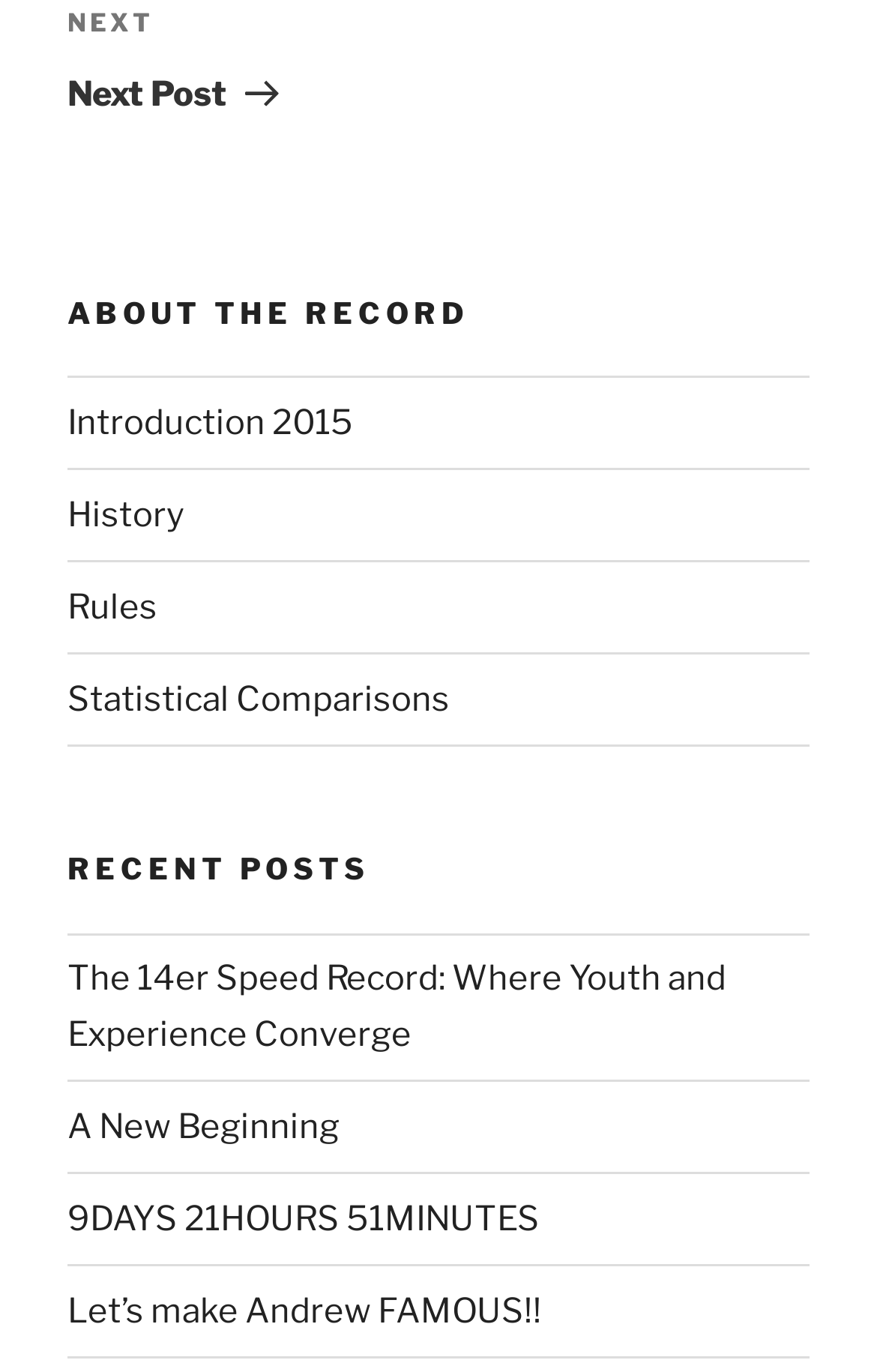Mark the bounding box of the element that matches the following description: "9DAYS 21HOURS 51MINUTES".

[0.077, 0.873, 0.615, 0.903]